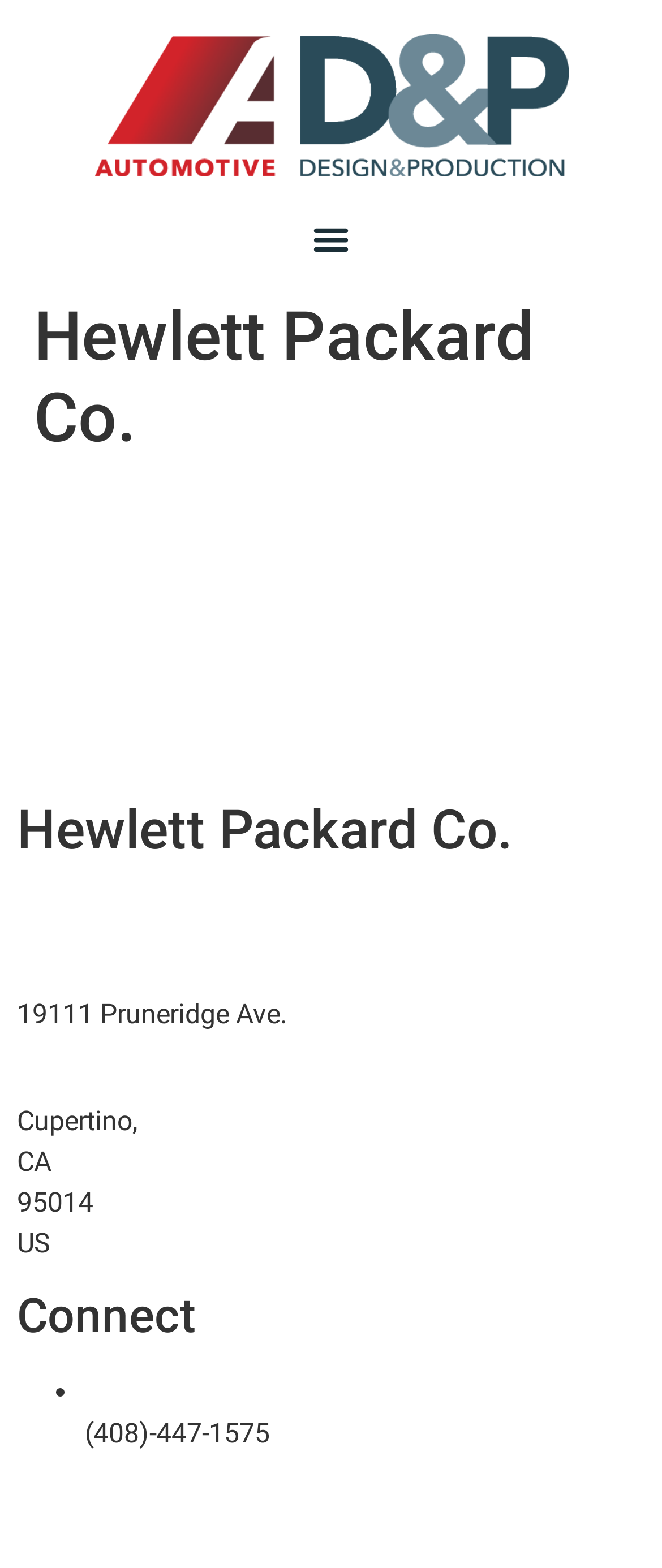Answer briefly with one word or phrase:
What is the company name?

Hewlett Packard Co.